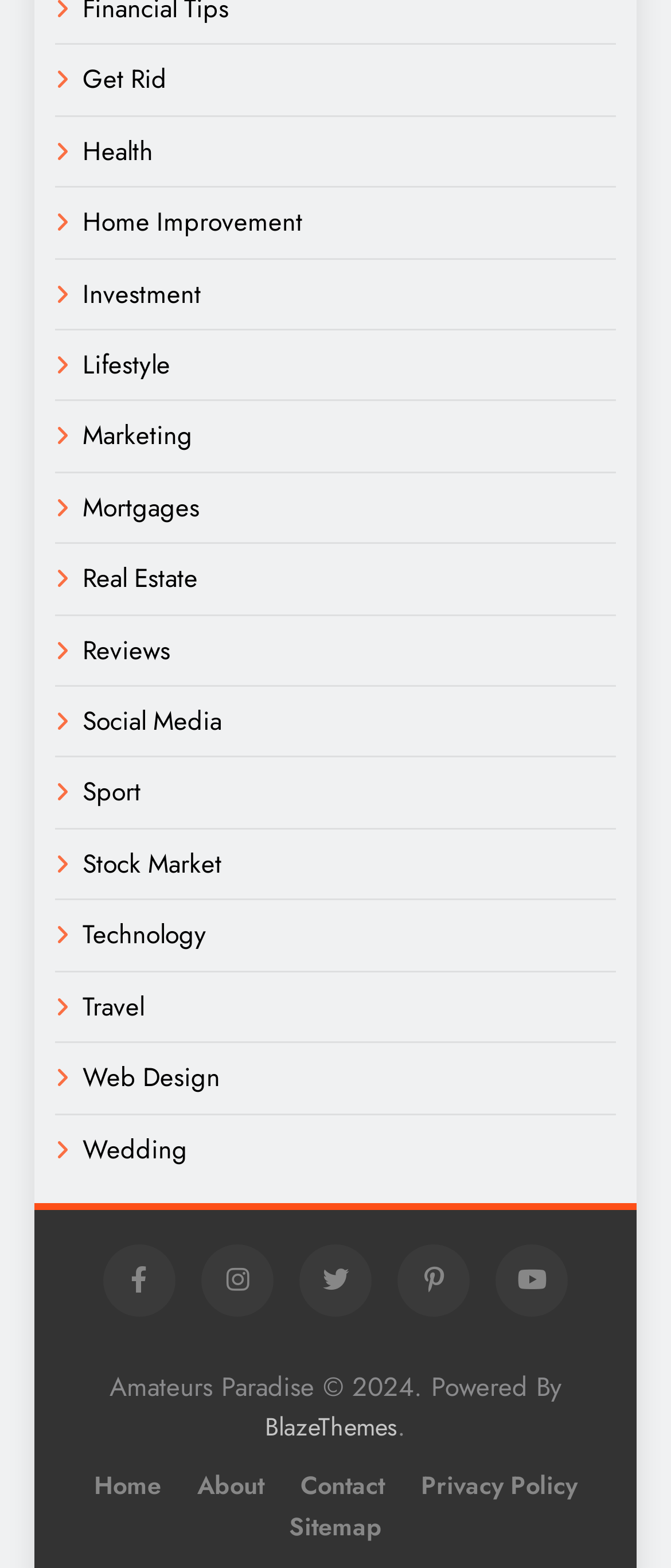Find the bounding box coordinates for the HTML element described as: "google classroom". The coordinates should consist of four float values between 0 and 1, i.e., [left, top, right, bottom].

None